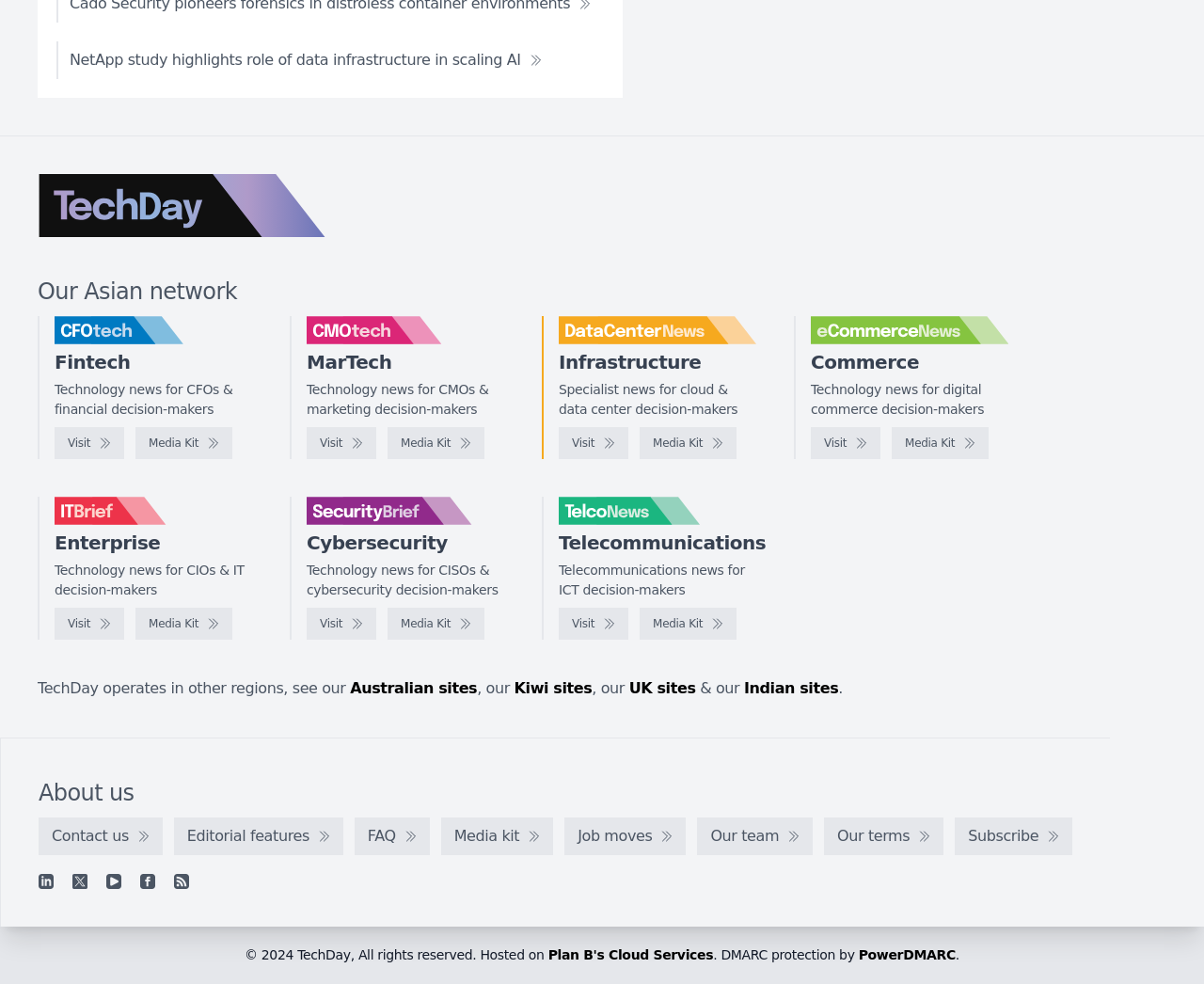Identify the bounding box coordinates for the UI element described as follows: "Accept". Ensure the coordinates are four float numbers between 0 and 1, formatted as [left, top, right, bottom].

None